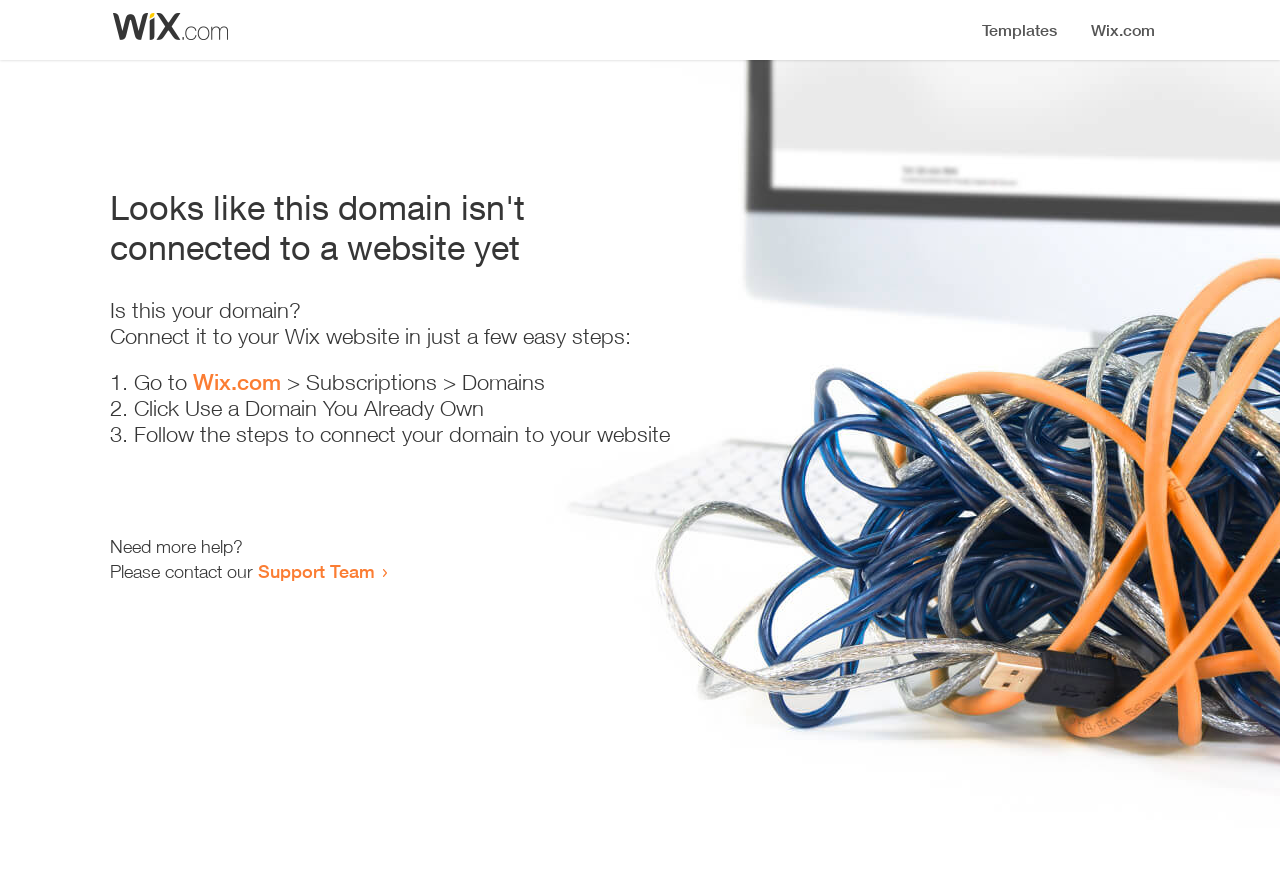Identify the bounding box of the HTML element described here: "Support Team". Provide the coordinates as four float numbers between 0 and 1: [left, top, right, bottom].

[0.202, 0.64, 0.293, 0.665]